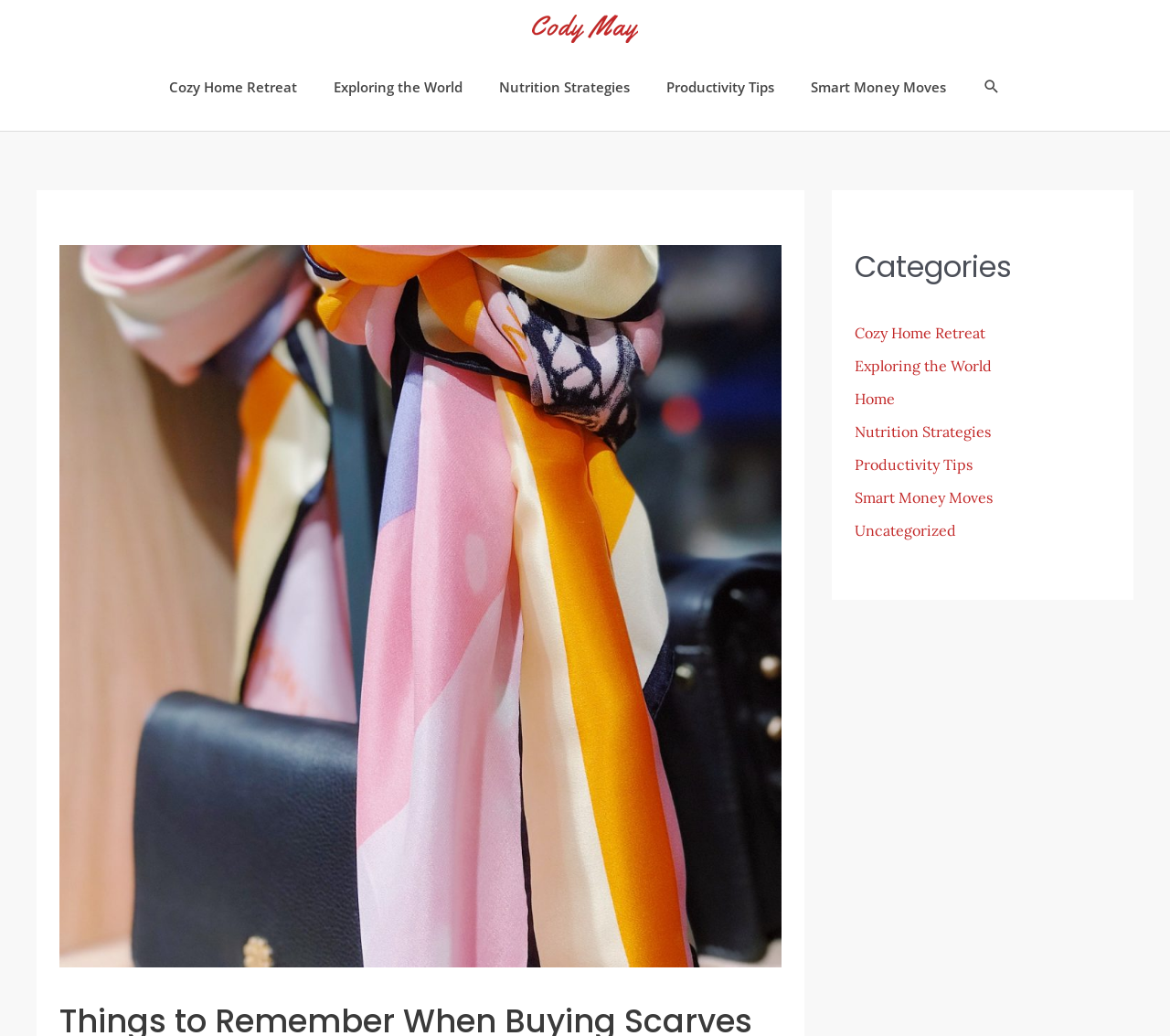Can you identify the bounding box coordinates of the clickable region needed to carry out this instruction: 'click on the Cody May logo'? The coordinates should be four float numbers within the range of 0 to 1, stated as [left, top, right, bottom].

[0.455, 0.017, 0.545, 0.035]